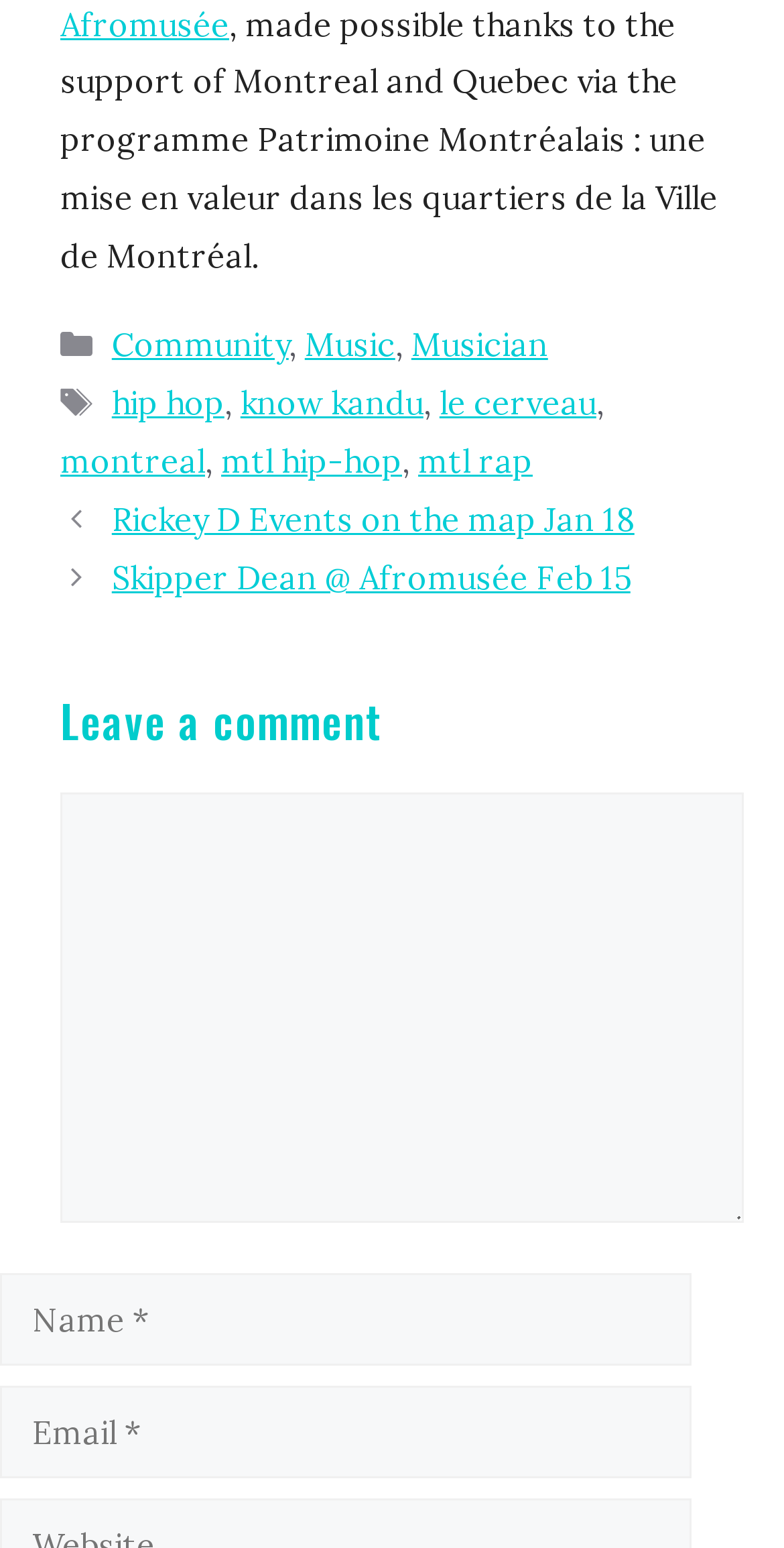Identify the bounding box coordinates for the region to click in order to carry out this instruction: "view 1517 E Balboa Blvd. project". Provide the coordinates using four float numbers between 0 and 1, formatted as [left, top, right, bottom].

None